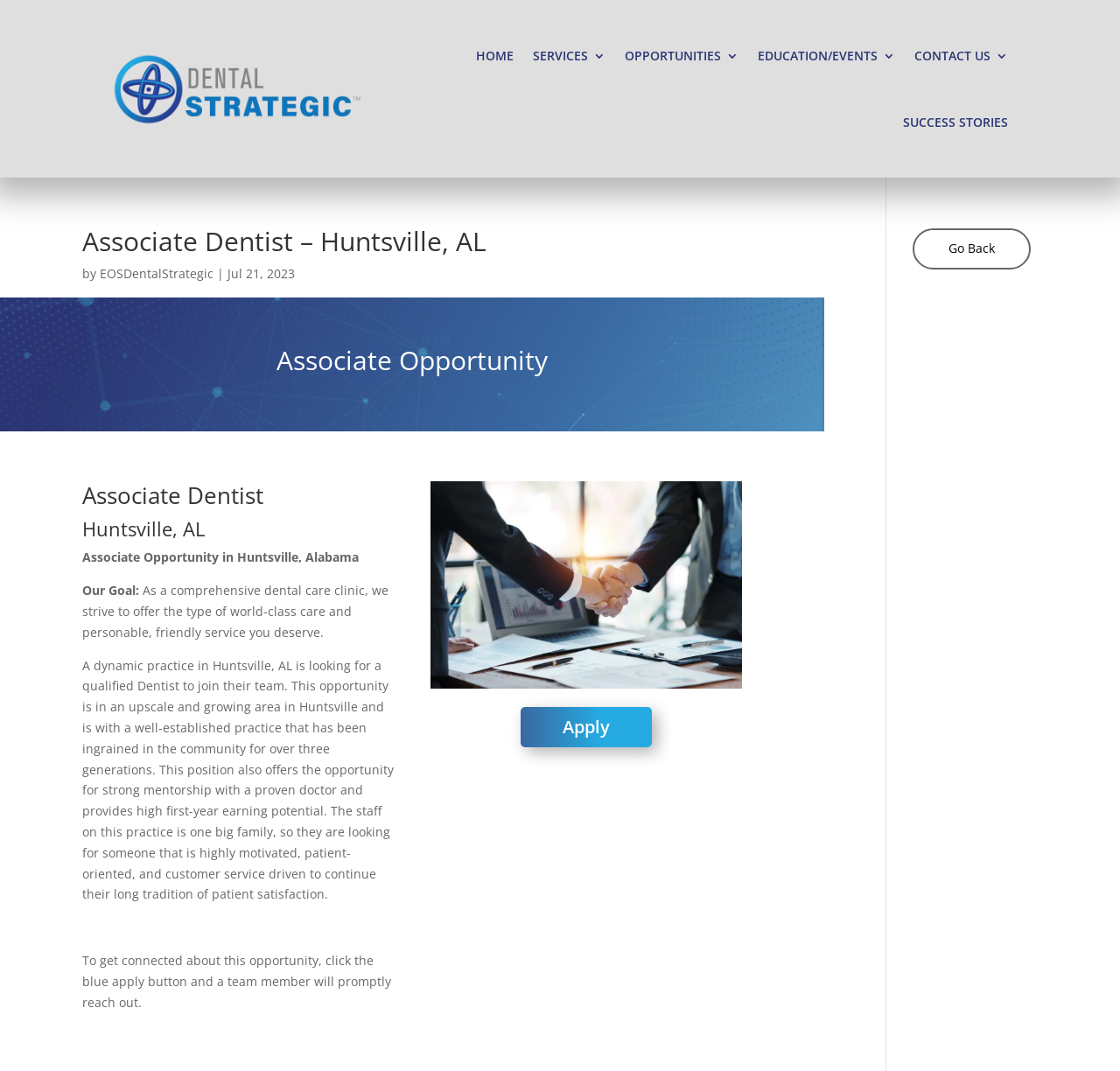Provide the bounding box coordinates of the HTML element described by the text: "Home". The coordinates should be in the format [left, top, right, bottom] with values between 0 and 1.

[0.425, 0.021, 0.459, 0.083]